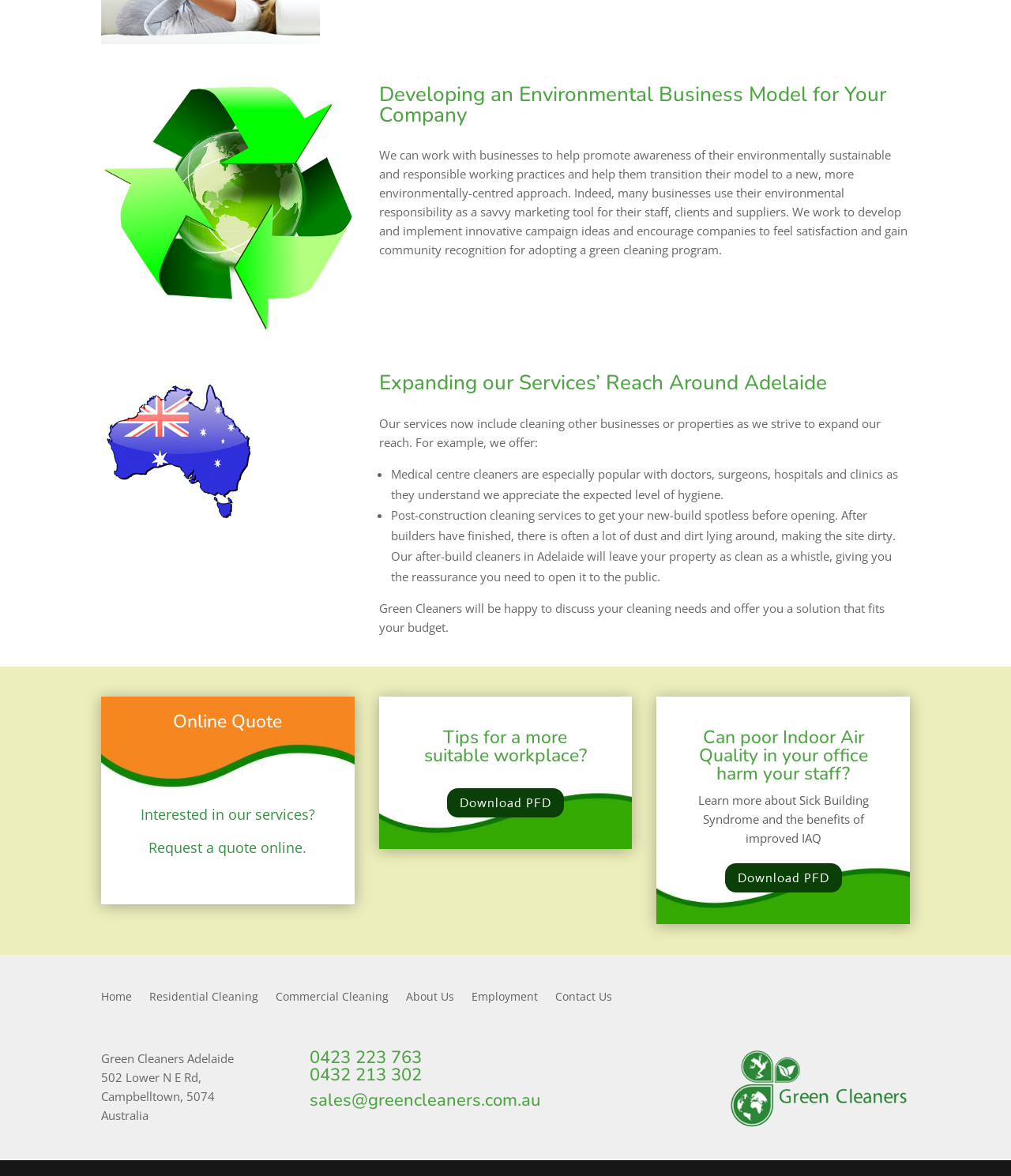From the screenshot, find the bounding box of the UI element matching this description: "Commercial Cleaning". Supply the bounding box coordinates in the form [left, top, right, bottom], each a float between 0 and 1.

[0.273, 0.843, 0.384, 0.858]